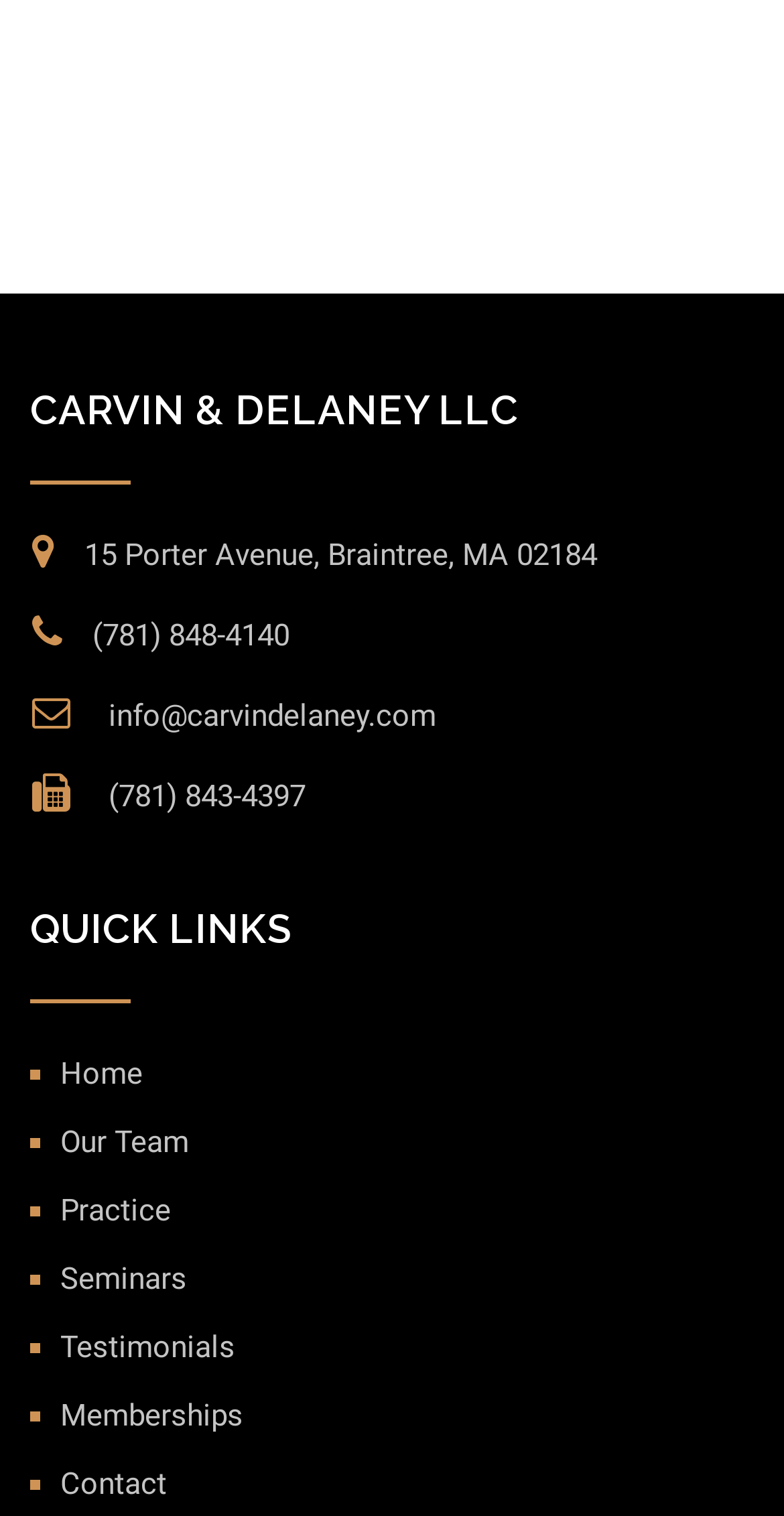Determine the bounding box coordinates for the UI element described. Format the coordinates as (top-left x, top-left y, bottom-right x, bottom-right y) and ensure all values are between 0 and 1. Element description: 07540 066644

None